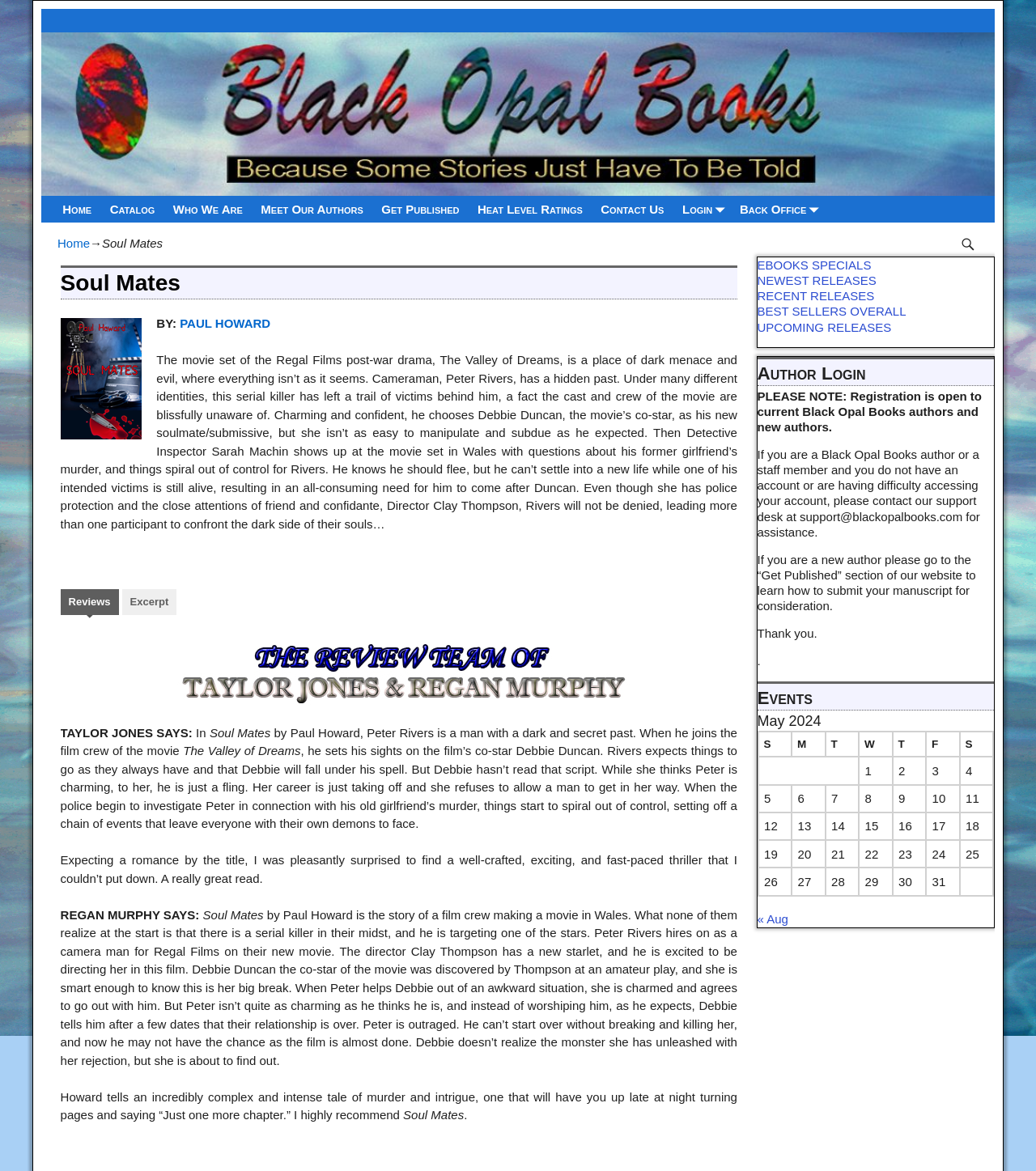Give a one-word or short-phrase answer to the following question: 
Who is the author of the book?

Paul Howard